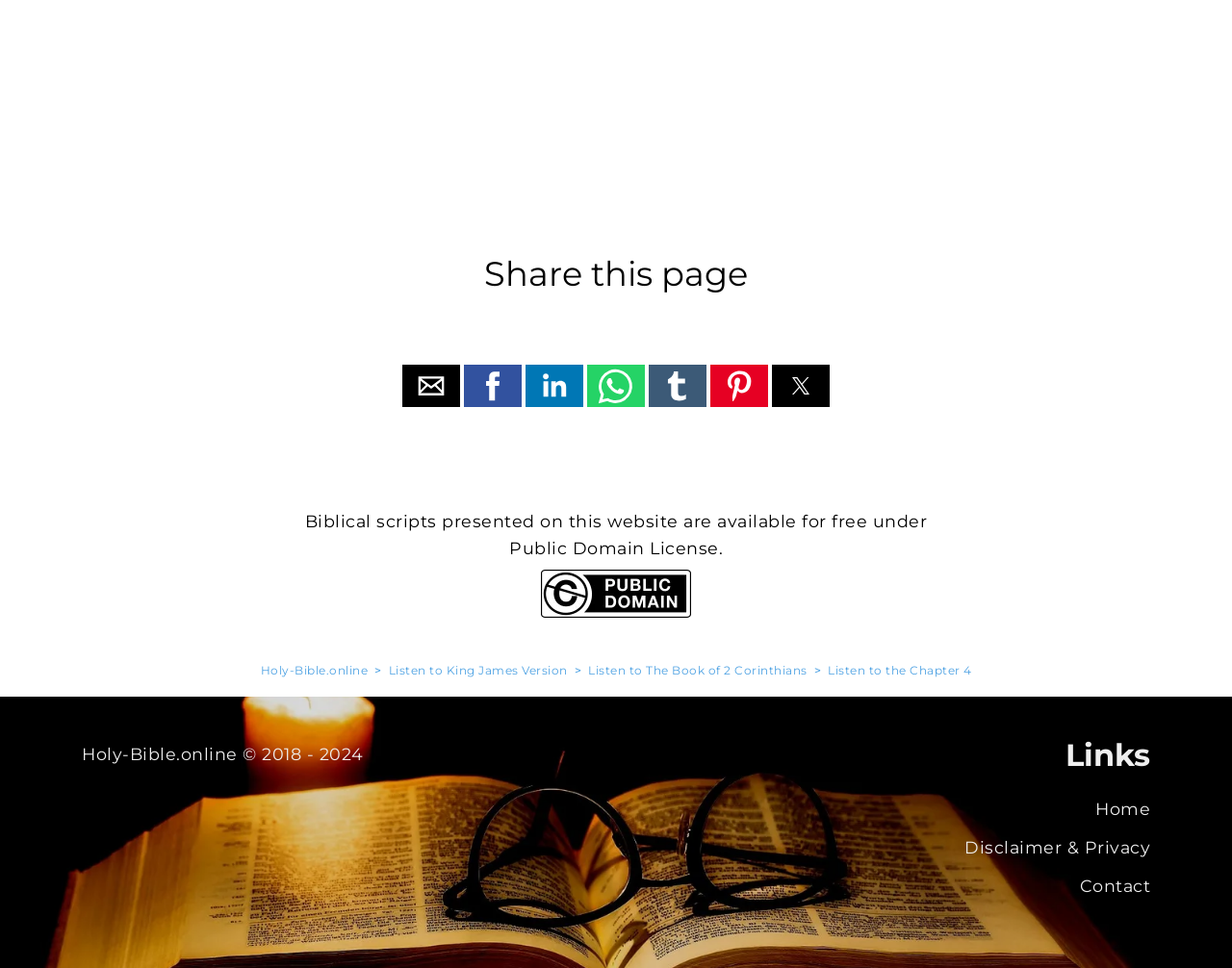Using details from the image, please answer the following question comprehensively:
How many links are available under the 'Links' heading?

There are 3 links available under the 'Links' heading, including 'Home', 'Disclaimer & Privacy', and 'Contact', which are located at the bottom of the webpage.